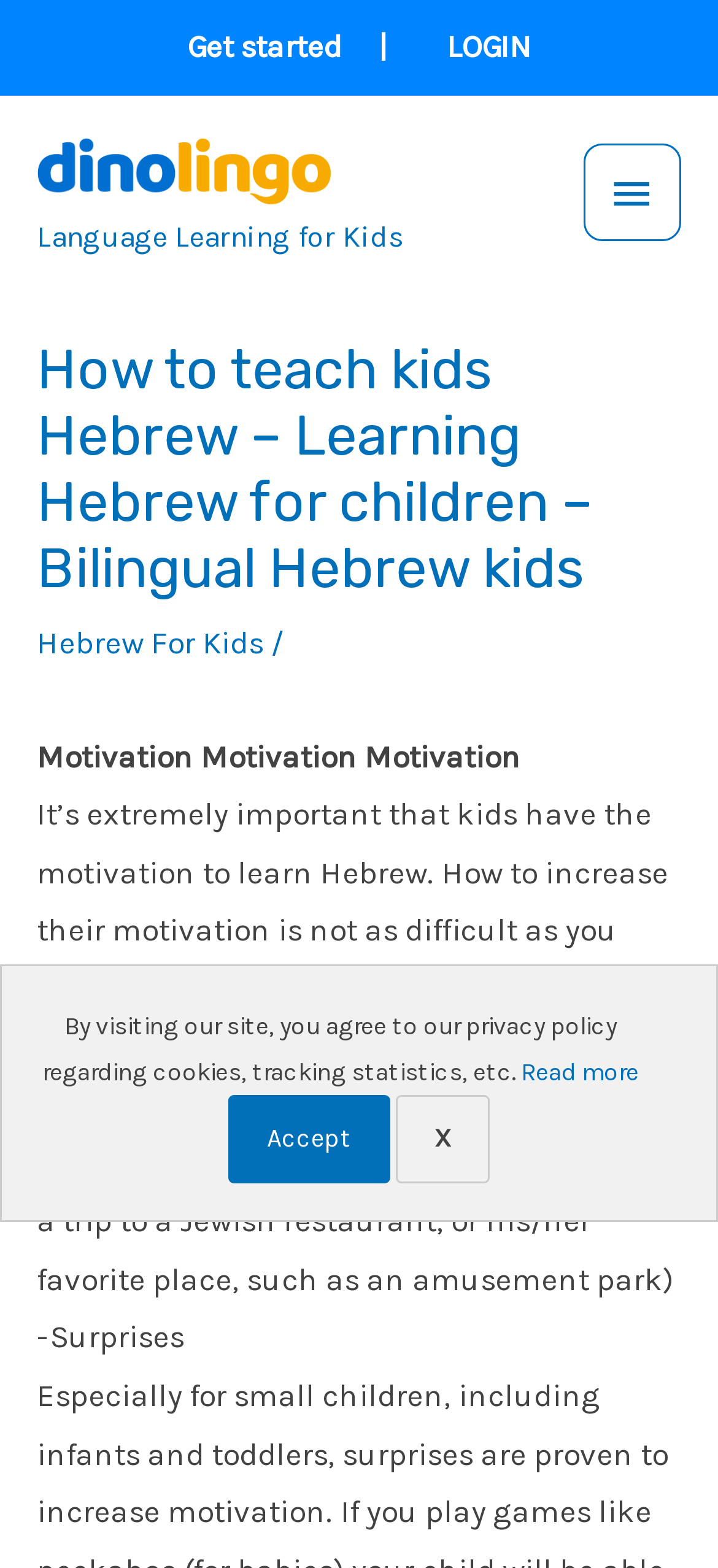Elaborate on the different components and information displayed on the webpage.

The webpage is about teaching kids Hebrew, with a focus on motivation. At the top, there is a navigation bar with three links: "Get started", a separator, and "LOGIN". Below the navigation bar, there is a logo with a link to "Language Lessons for kids – Language Learning App and Website for children – Dinolingo" and an image associated with it. 

To the right of the logo, there is a heading "Language Learning for Kids". A main menu button is located at the top right corner, which expands to a primary menu when clicked. 

The main content of the webpage is divided into sections. The first section has a heading "How to teach kids Hebrew – Learning Hebrew for children – Bilingual Hebrew kids" followed by a link to "Hebrew For Kids" and a separator. 

Below the heading, there is a section with a title "Motivation Motivation Motivation" that emphasizes the importance of kids having motivation to learn Hebrew. The text explains that increasing their motivation is not difficult and provides suggestions on how to do so. 

The suggestions are listed in a bullet-point format, with two points mentioned: offering rewards and surprises. The rewards can be something like a chocolate bar from Israel or a trip to a Jewish restaurant, while the surprises are not specified. 

At the bottom of the page, there is a notice about the website's privacy policy regarding cookies and tracking statistics, with a link to "Read more" and two buttons: "Accept" and "X".